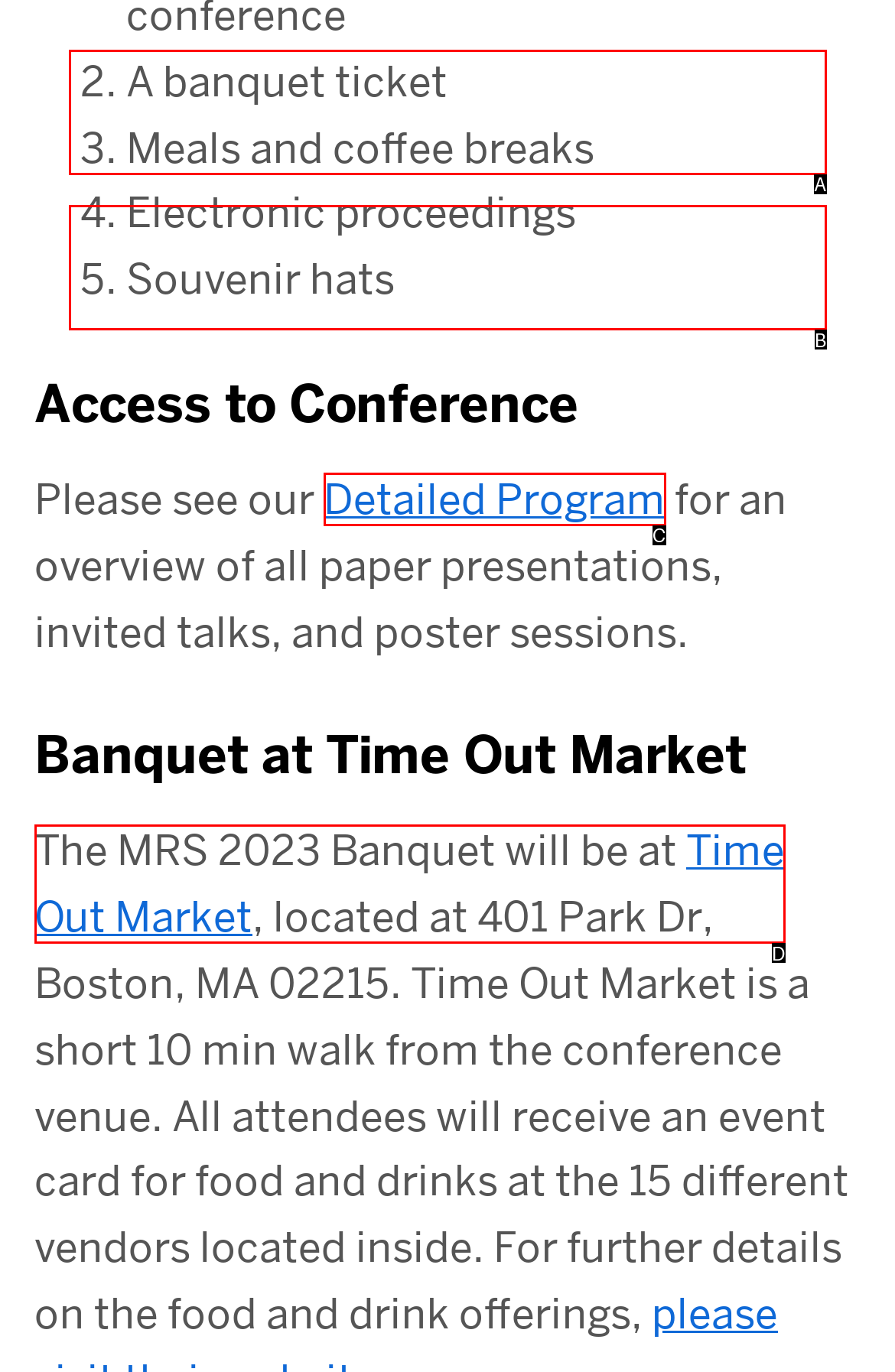Select the HTML element that fits the following description: Travel
Provide the letter of the matching option.

A